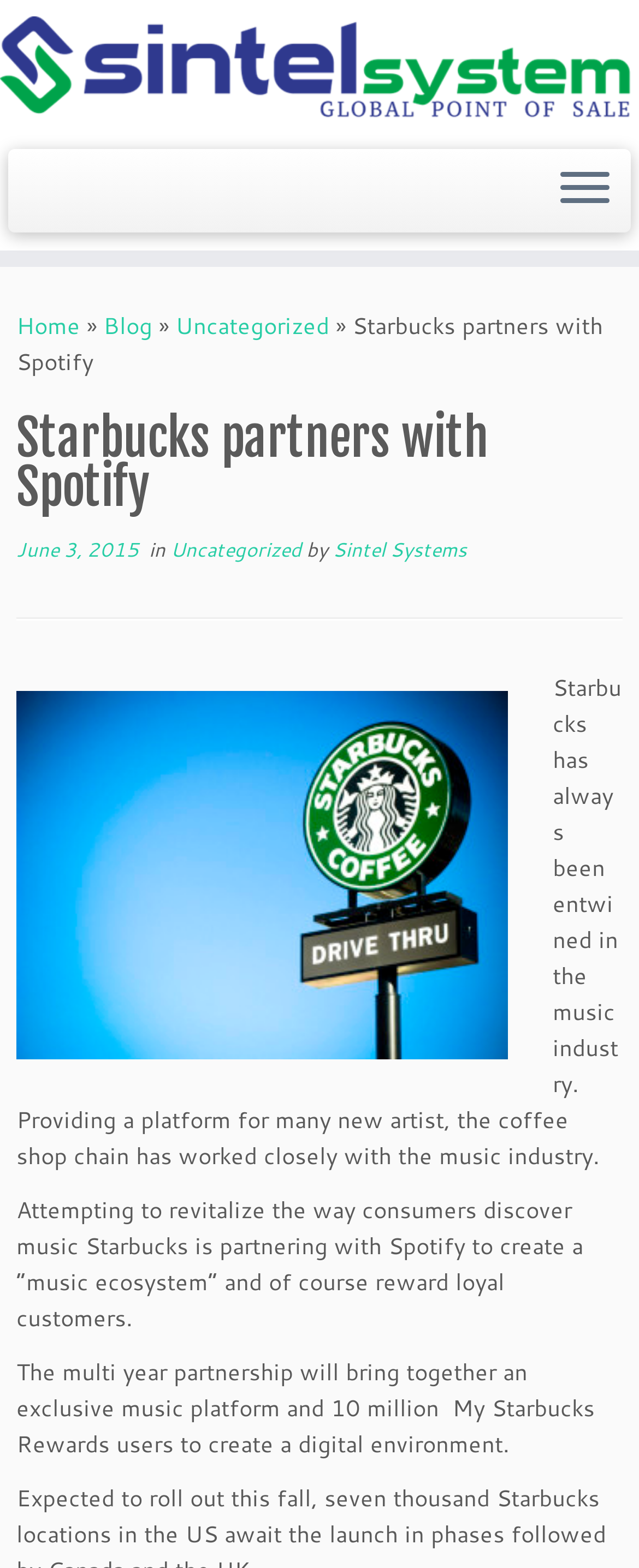What is the topic of the article?
Using the image as a reference, answer with just one word or a short phrase.

Starbucks and Spotify partnership